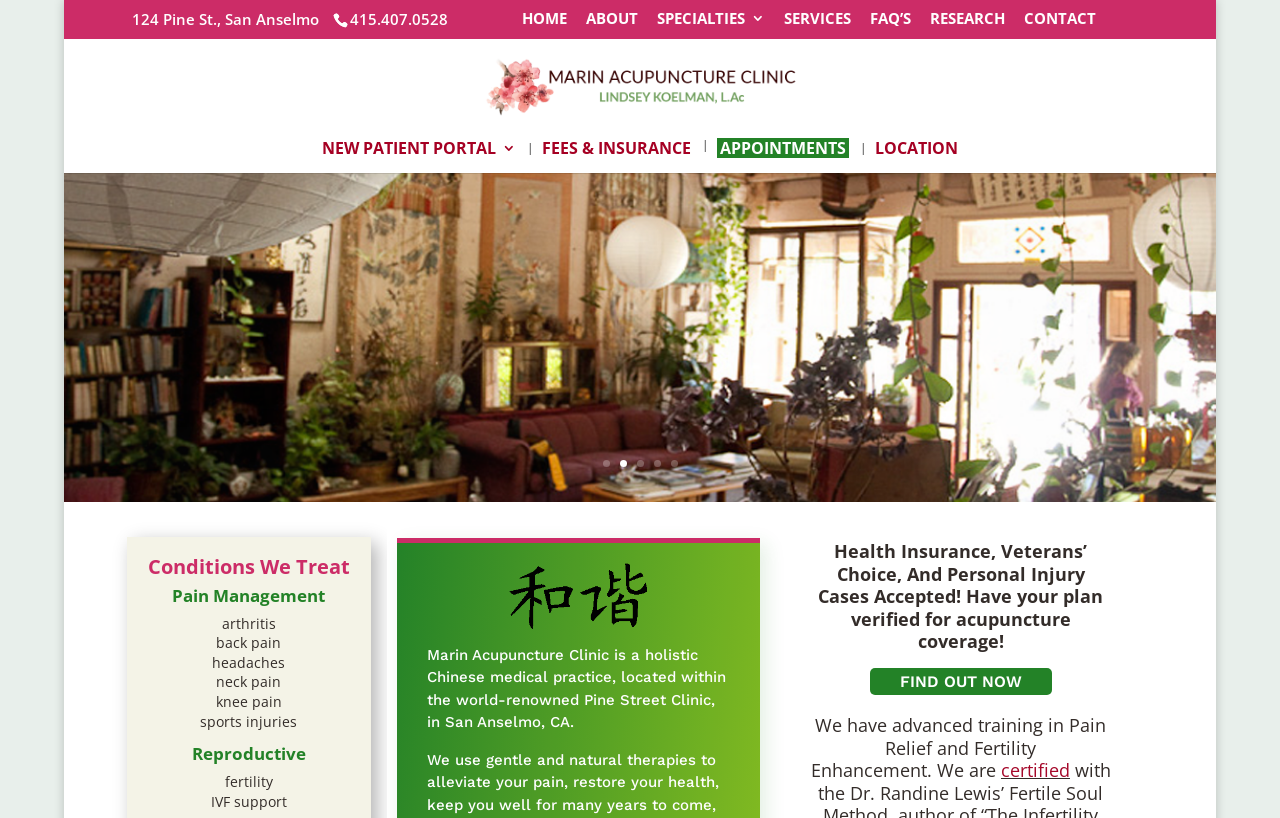Produce a meticulous description of the webpage.

The webpage is about Marin Acupuncture Clinic, a holistic Chinese medical practice located in San Anselmo, CA. At the top left, the clinic's address "124 Pine St., San Anselmo" and phone number "415.407.0528" are displayed. 

Below the address and phone number, there is a horizontal navigation menu with links to different sections of the website, including "HOME", "ABOUT", "SPECIALTIES 3", "SERVICES", "FAQ’S", "RESEARCH", and "CONTACT". 

To the right of the navigation menu, the clinic's name "Marin Acupuncture Clinic" is displayed, accompanied by an image of the clinic's logo. 

Further down, there are three columns of links. The left column has links to "NEW PATIENT PORTAL 3", "FEES & INSURANCE", and "APPOINTMENTS". The middle column has links to "LOCATION" and a series of numbered links from "1" to "5". The right column has links to "HOME", "ABOUT", and "CONTACT" again.

Below the columns of links, there are several sections of text and headings. The first section has a heading "Conditions We Treat" and lists several conditions, including "arthritis", "back pain", "headaches", "neck pain", "knee pain", and "sports injuries". 

The next section has a heading "Reproductive" and lists "fertility" and "IVF support". 

Following these sections, there is a paragraph of text describing the clinic and its services. Below this paragraph, there is another paragraph highlighting that the clinic accepts health insurance, veterans' choice, and personal injury cases. 

Finally, there is a call-to-action link "FIND OUT NOW" and a brief description of the clinic's advanced training in pain relief and fertility enhancement, with a link to learn more about their certification.